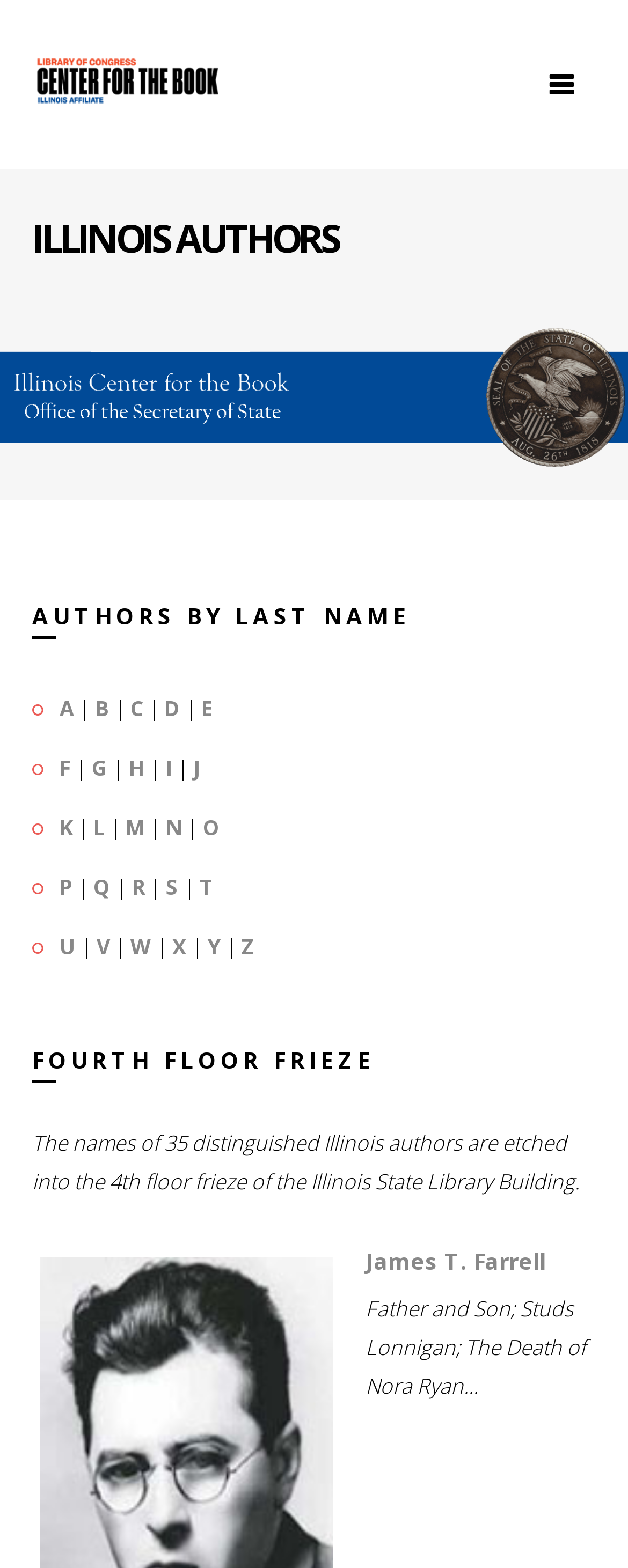Identify and provide the bounding box for the element described by: "James T. Farrell".

[0.582, 0.794, 0.87, 0.814]